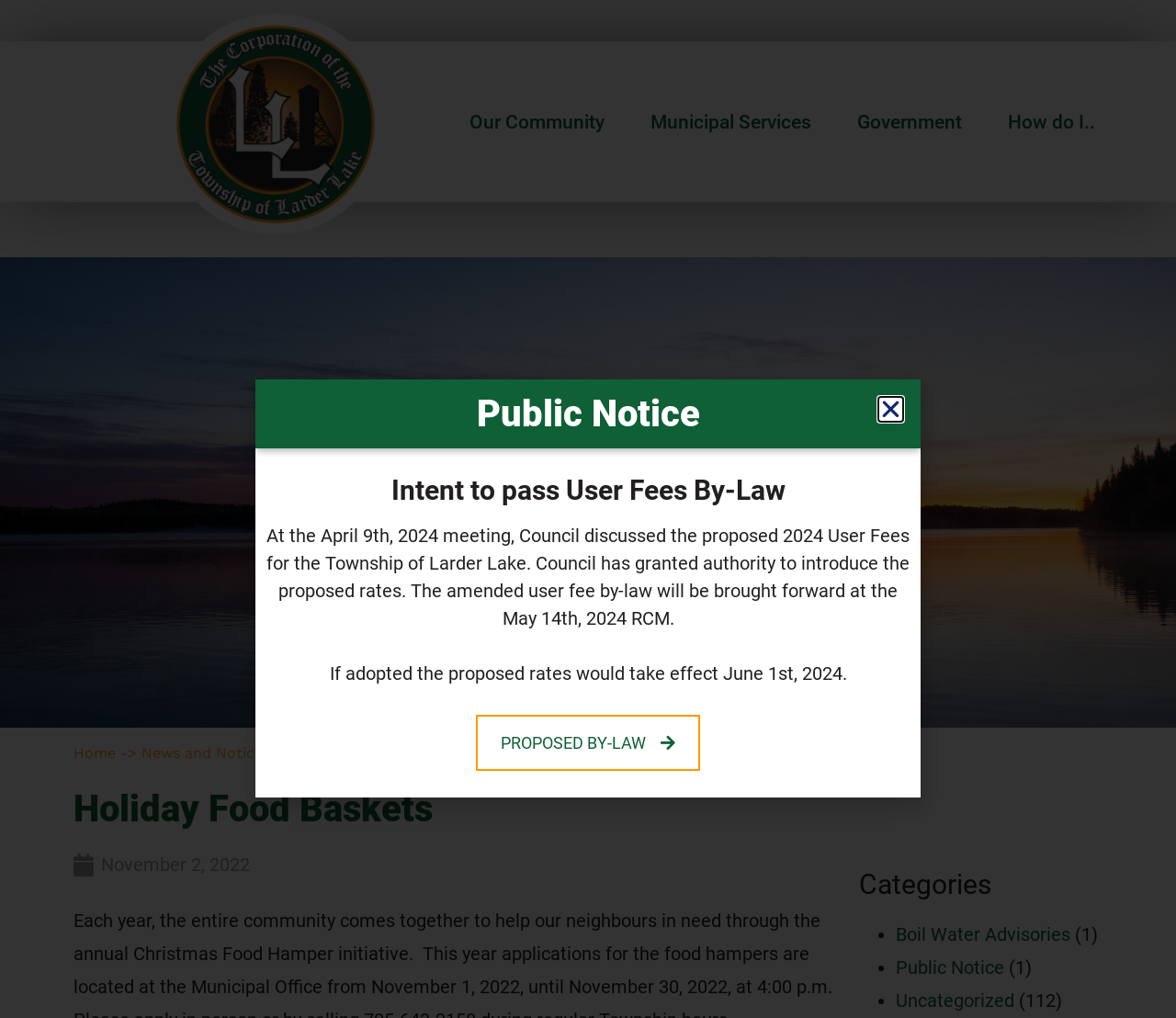Examine the image carefully and respond to the question with a detailed answer: 
How many categories are listed?

I found the answer by counting the list markers '•' which indicate the categories. There are three list markers, therefore, there are three categories.